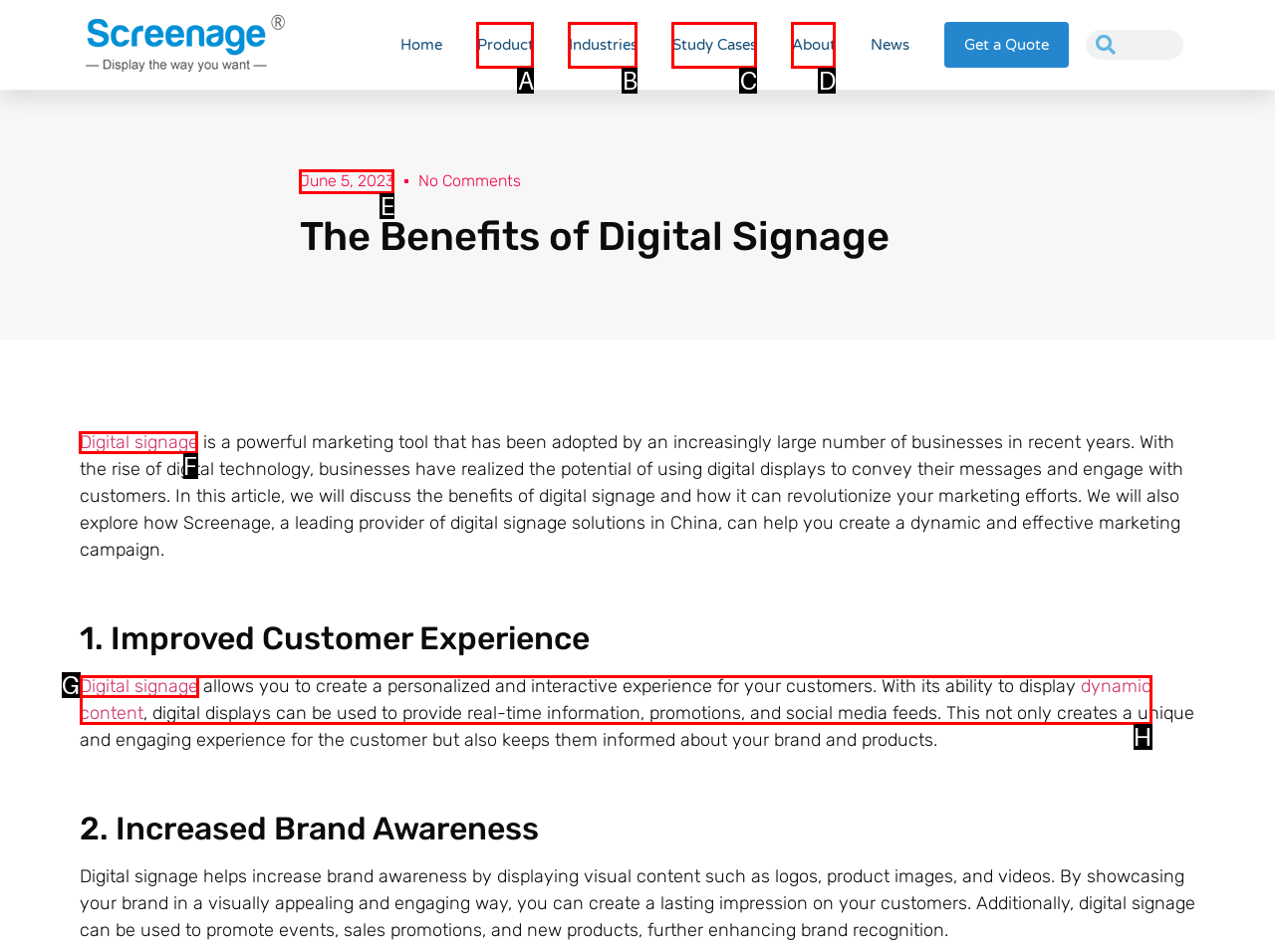Find the option you need to click to complete the following instruction: read about digital signage
Answer with the corresponding letter from the choices given directly.

F